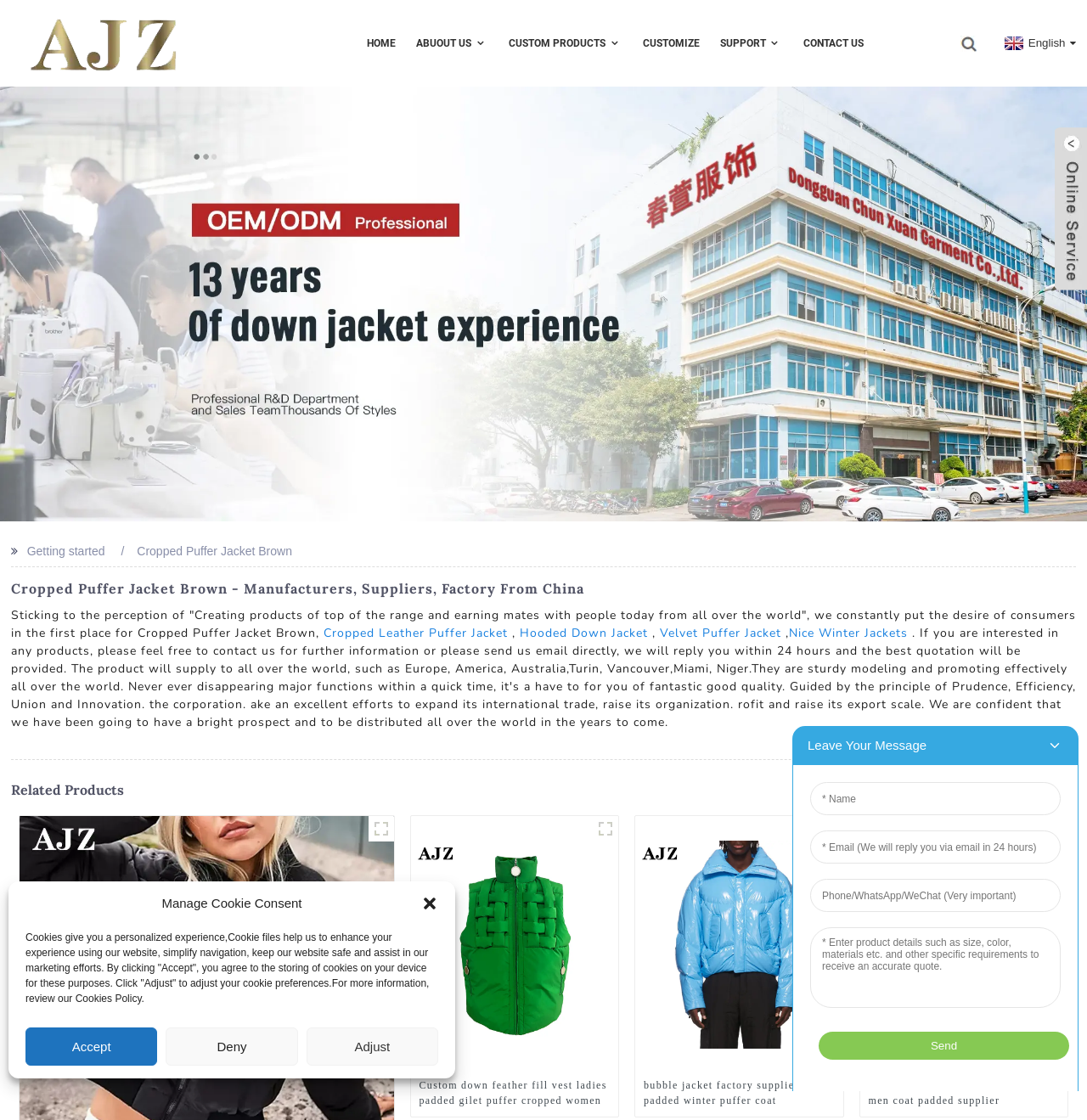Determine the bounding box coordinates for the clickable element required to fulfill the instruction: "Visit Introducing MARS". Provide the coordinates as four float numbers between 0 and 1, i.e., [left, top, right, bottom].

None